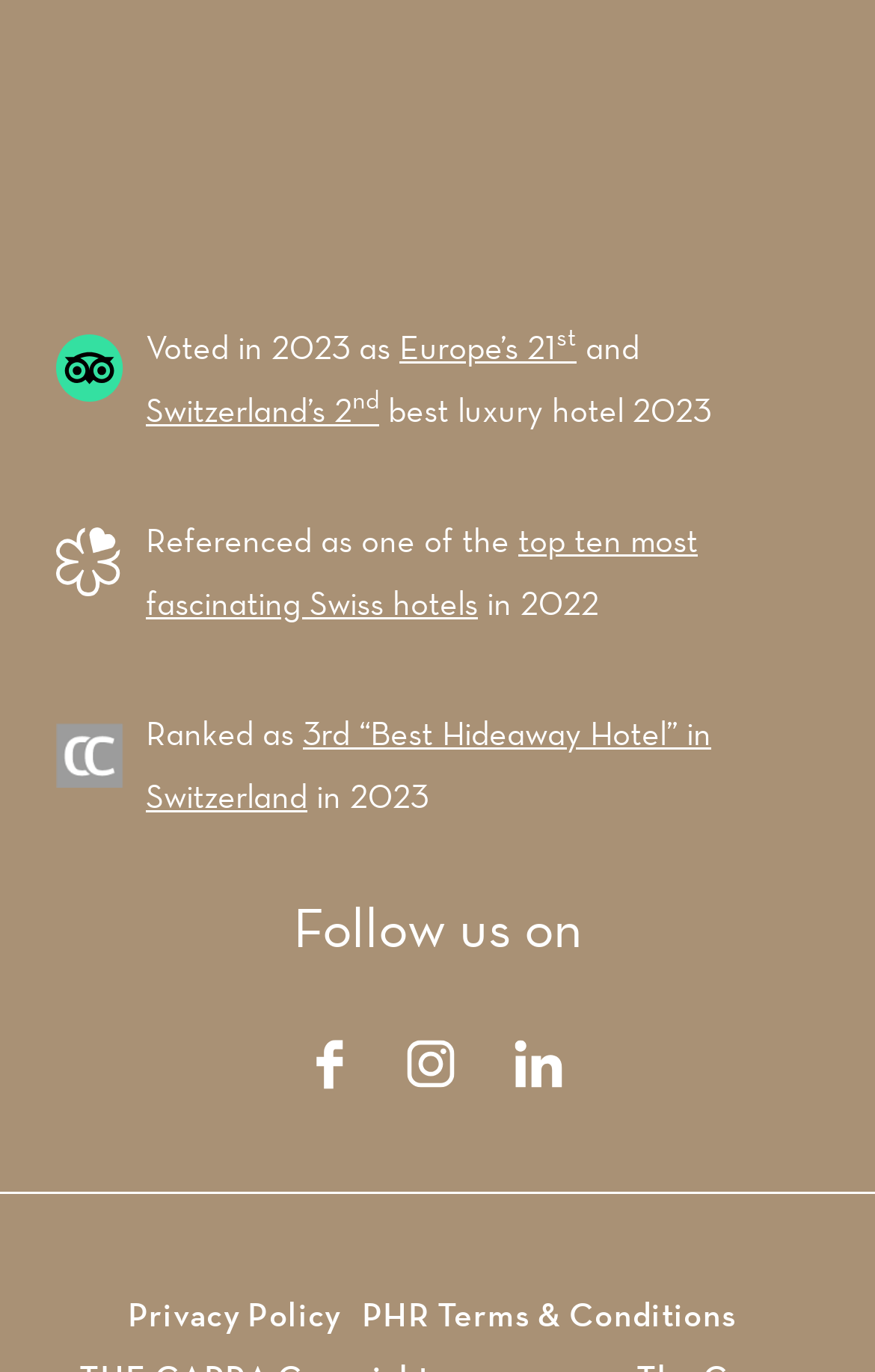Please look at the image and answer the question with a detailed explanation: In what year was the hotel voted as one of Europe’s 21st?

The answer can be found in the text 'Voted in 2023 as Europe’s 21st' which indicates that the hotel was voted as one of Europe’s 21st in the year 2023.